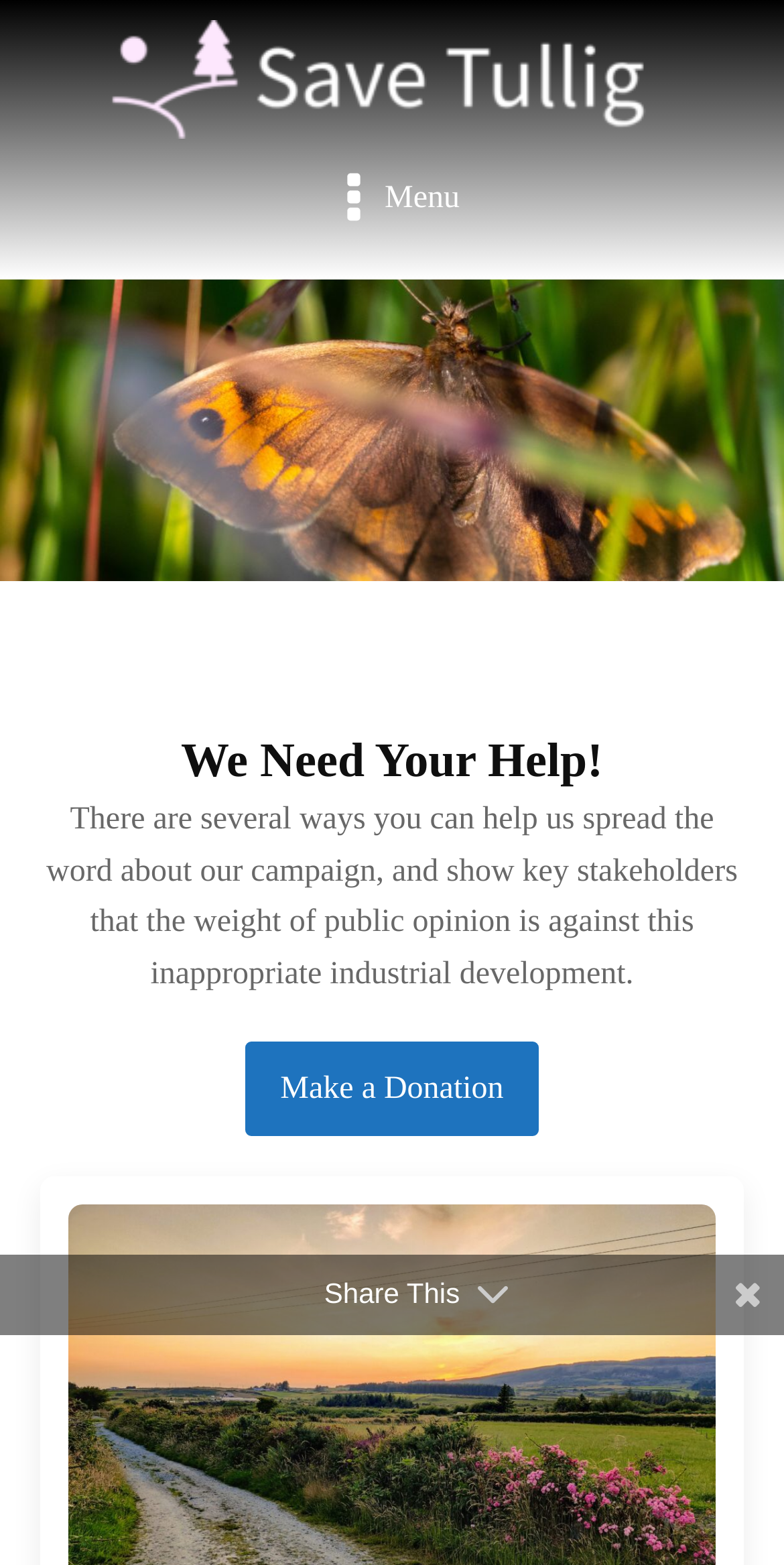Please determine the main heading text of this webpage.

How you can help